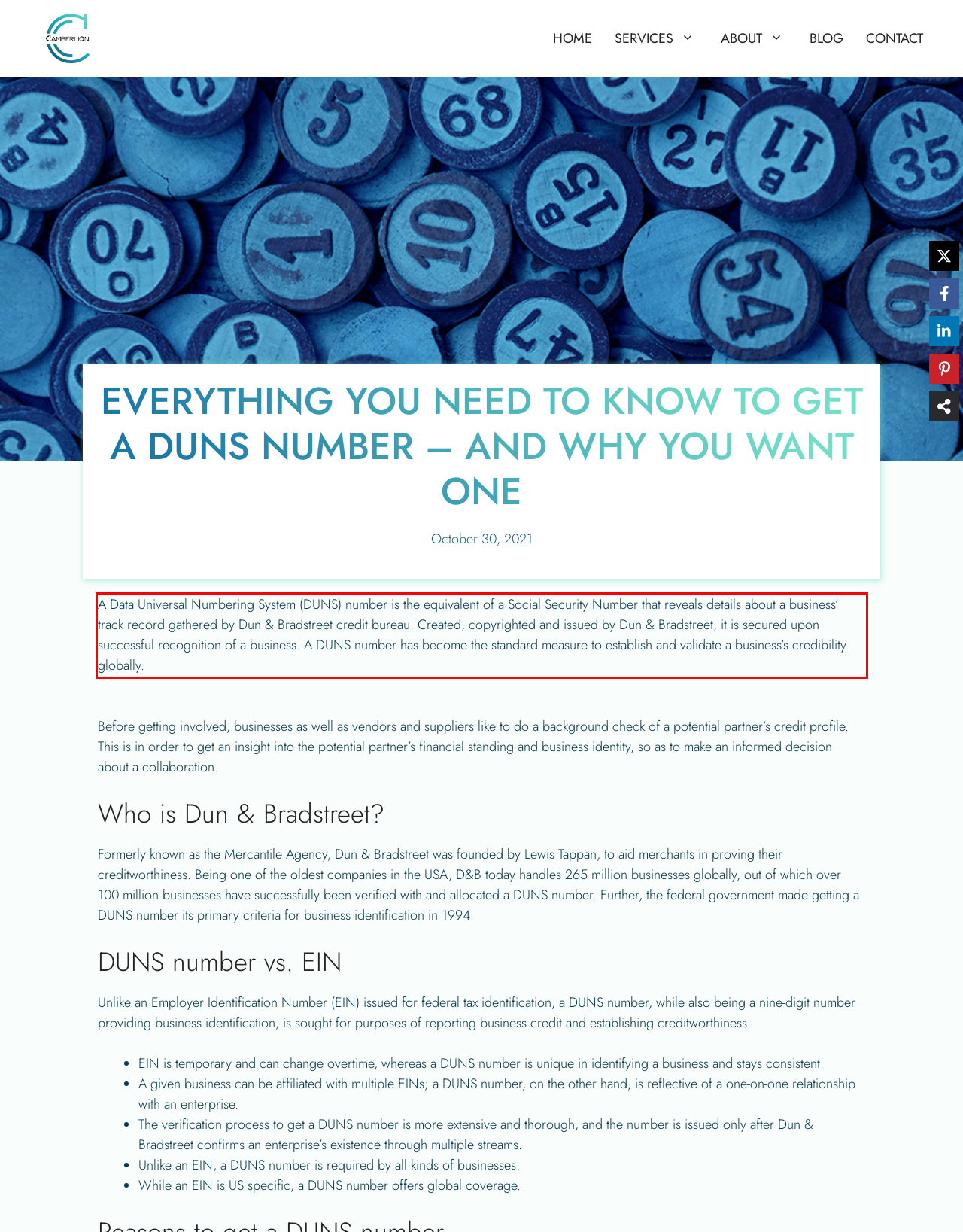Identify the text within the red bounding box on the webpage screenshot and generate the extracted text content.

A Data Universal Numbering System (DUNS) number is the equivalent of a Social Security Number that reveals details about a business’ track record gathered by Dun & Bradstreet credit bureau. Created, copyrighted and issued by Dun & Bradstreet, it is secured upon successful recognition of a business. A DUNS number has become the standard measure to establish and validate a business’s credibility globally.